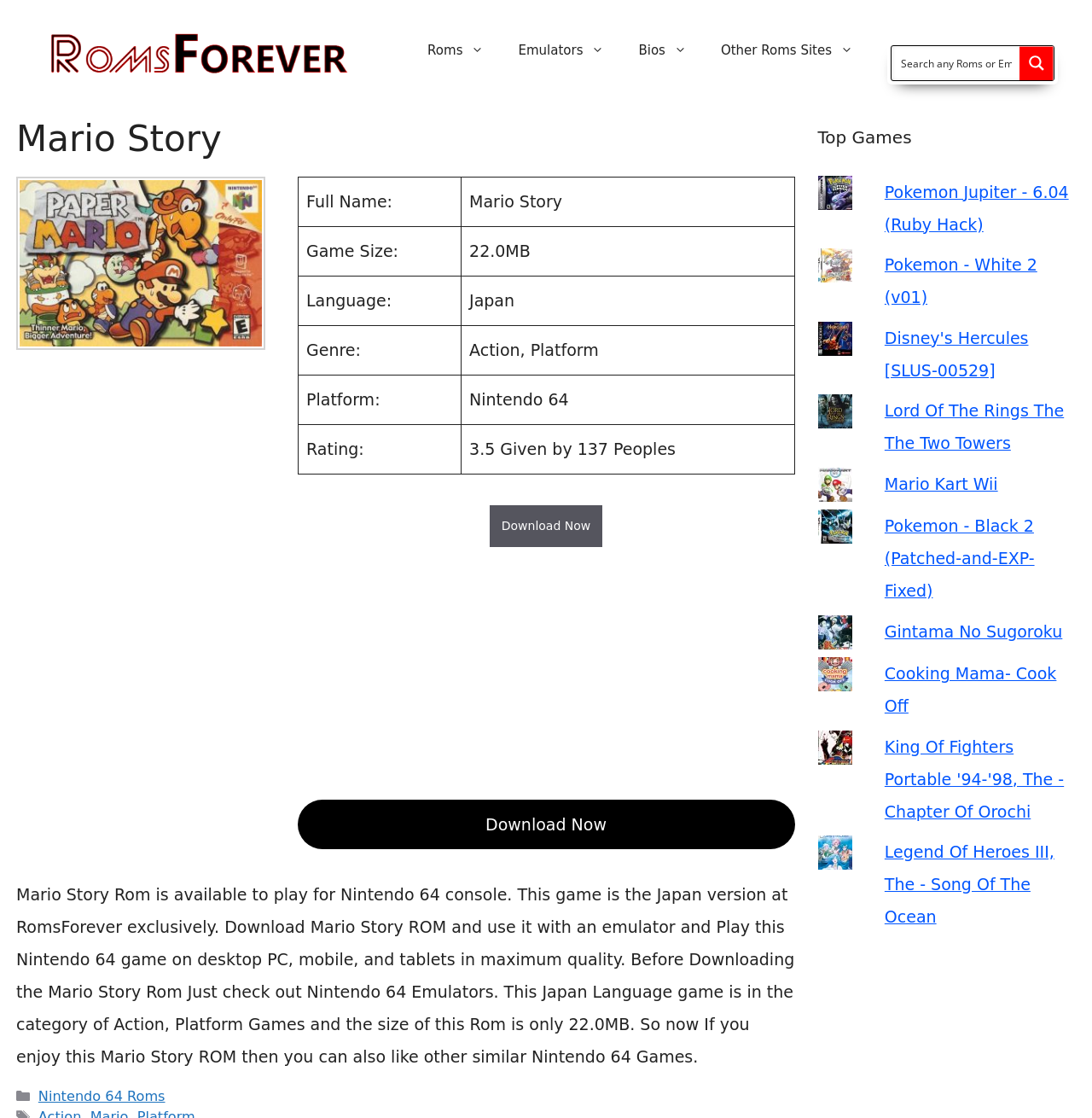Using the information in the image, could you please answer the following question in detail:
What is the name of the game?

The name of the game can be found in the heading element on the webpage, which is 'Mario Story'.